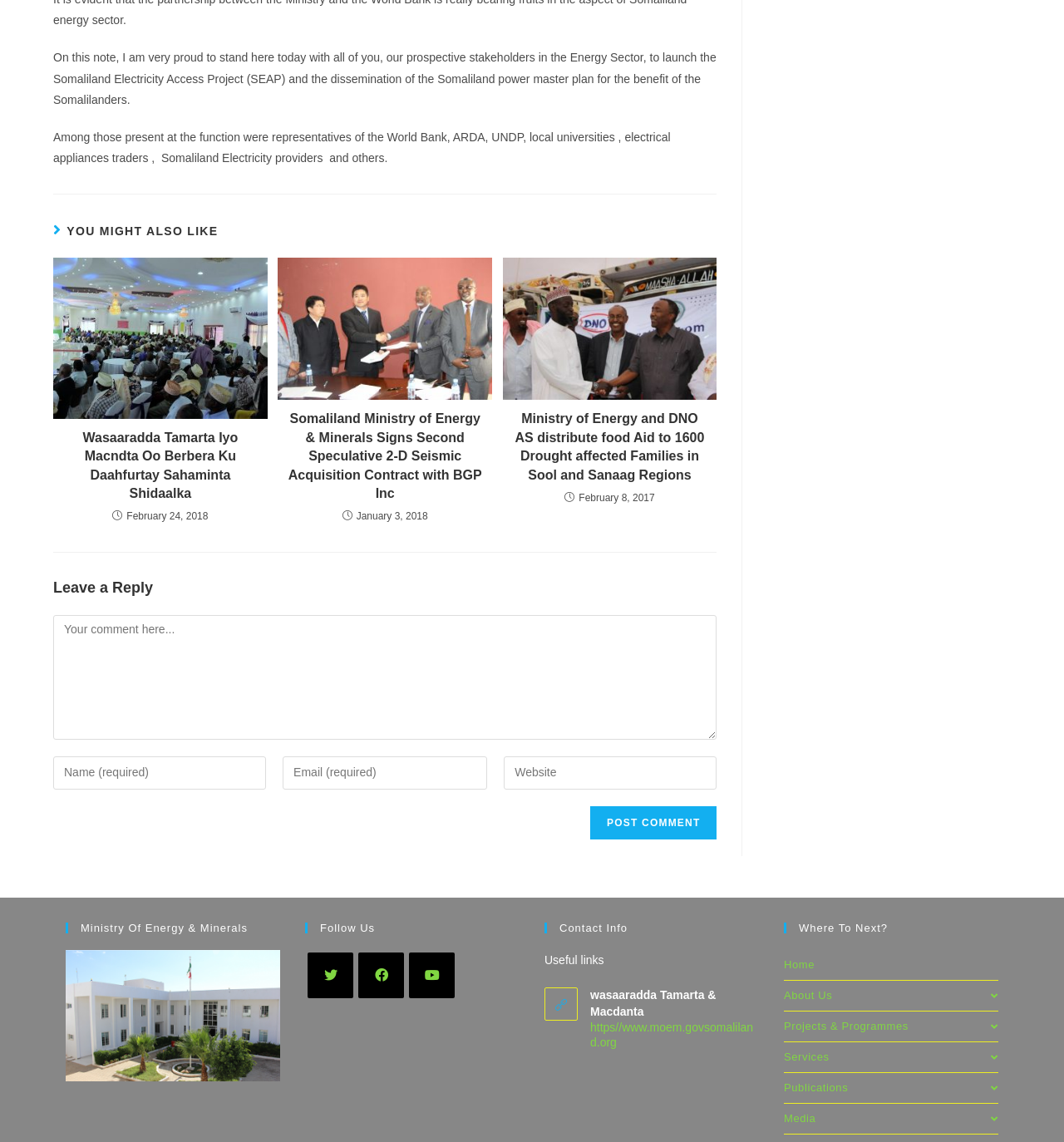Identify the bounding box coordinates for the UI element described as: "About Us". The coordinates should be provided as four floats between 0 and 1: [left, top, right, bottom].

[0.737, 0.859, 0.938, 0.885]